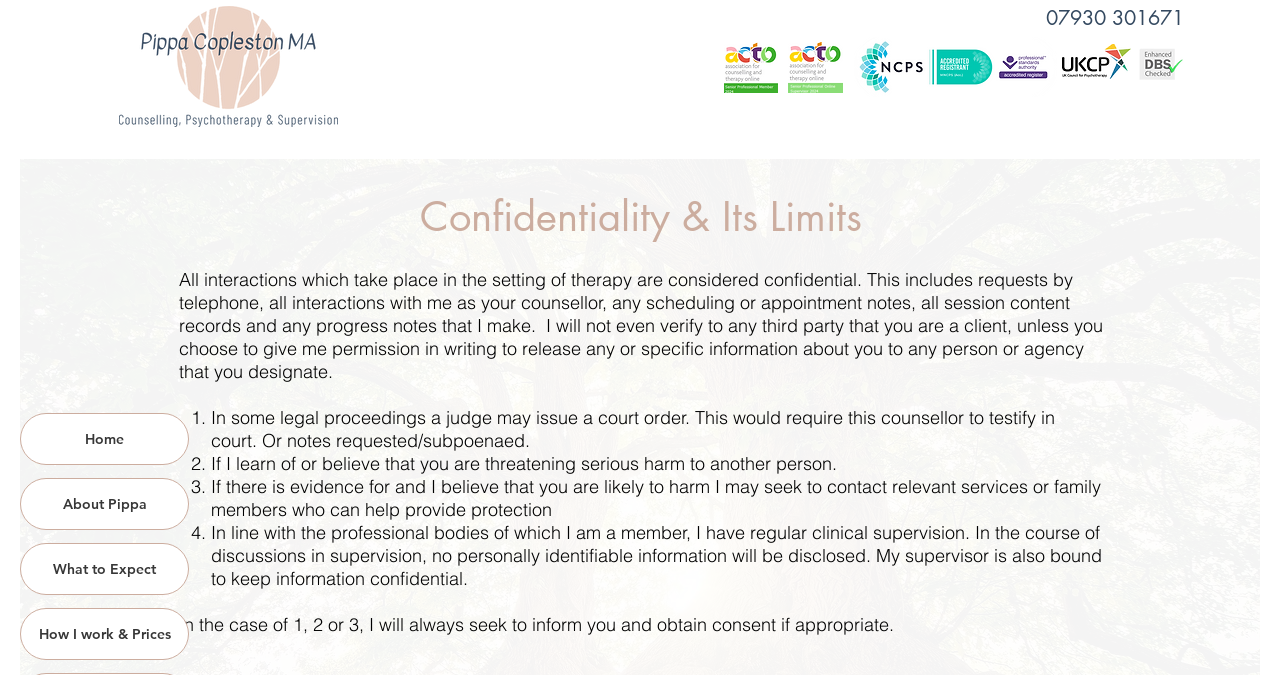Provide a one-word or brief phrase answer to the question:
What is the phone number on the webpage?

07930 301671